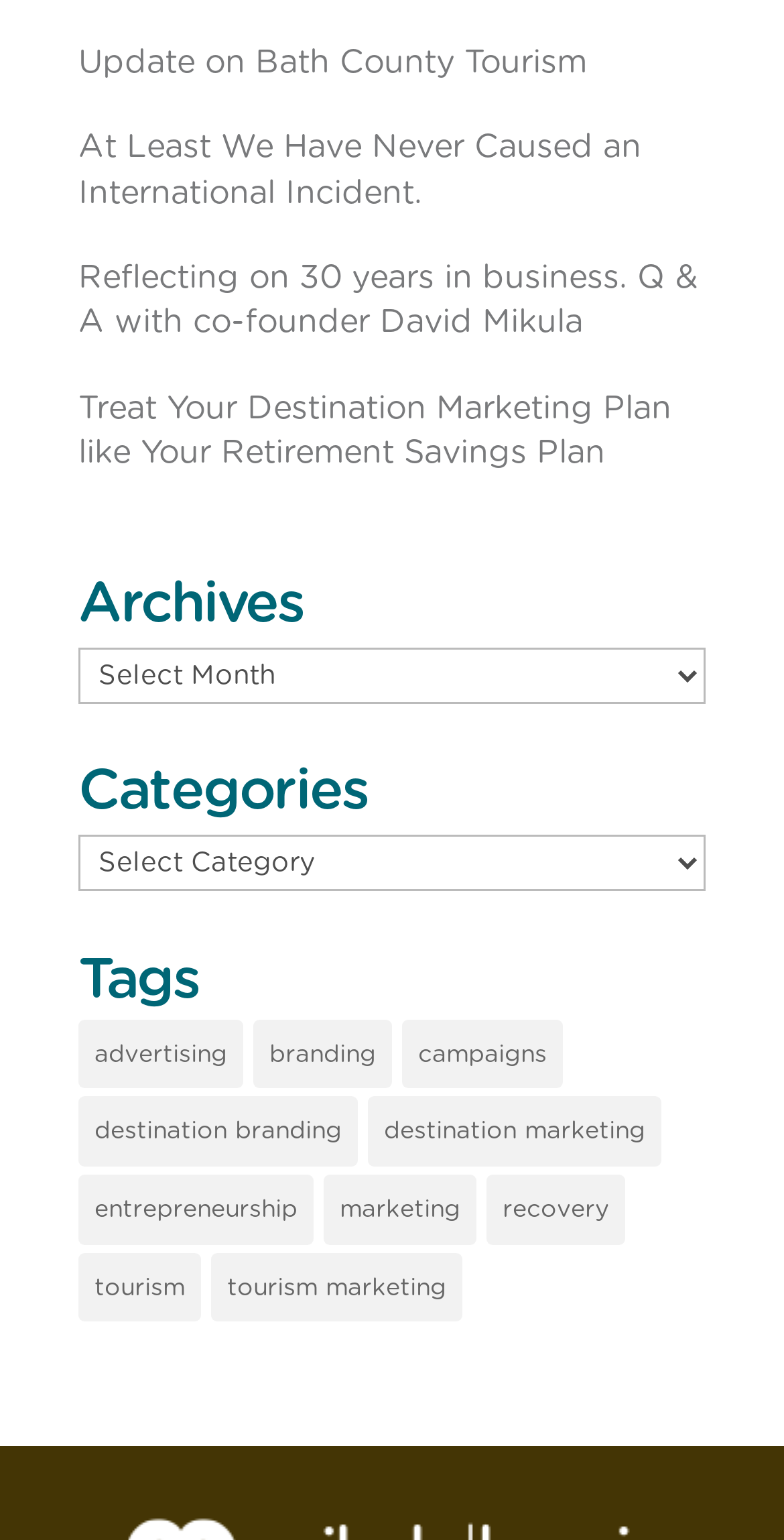Kindly respond to the following question with a single word or a brief phrase: 
What is the first article title?

Update on Bath County Tourism